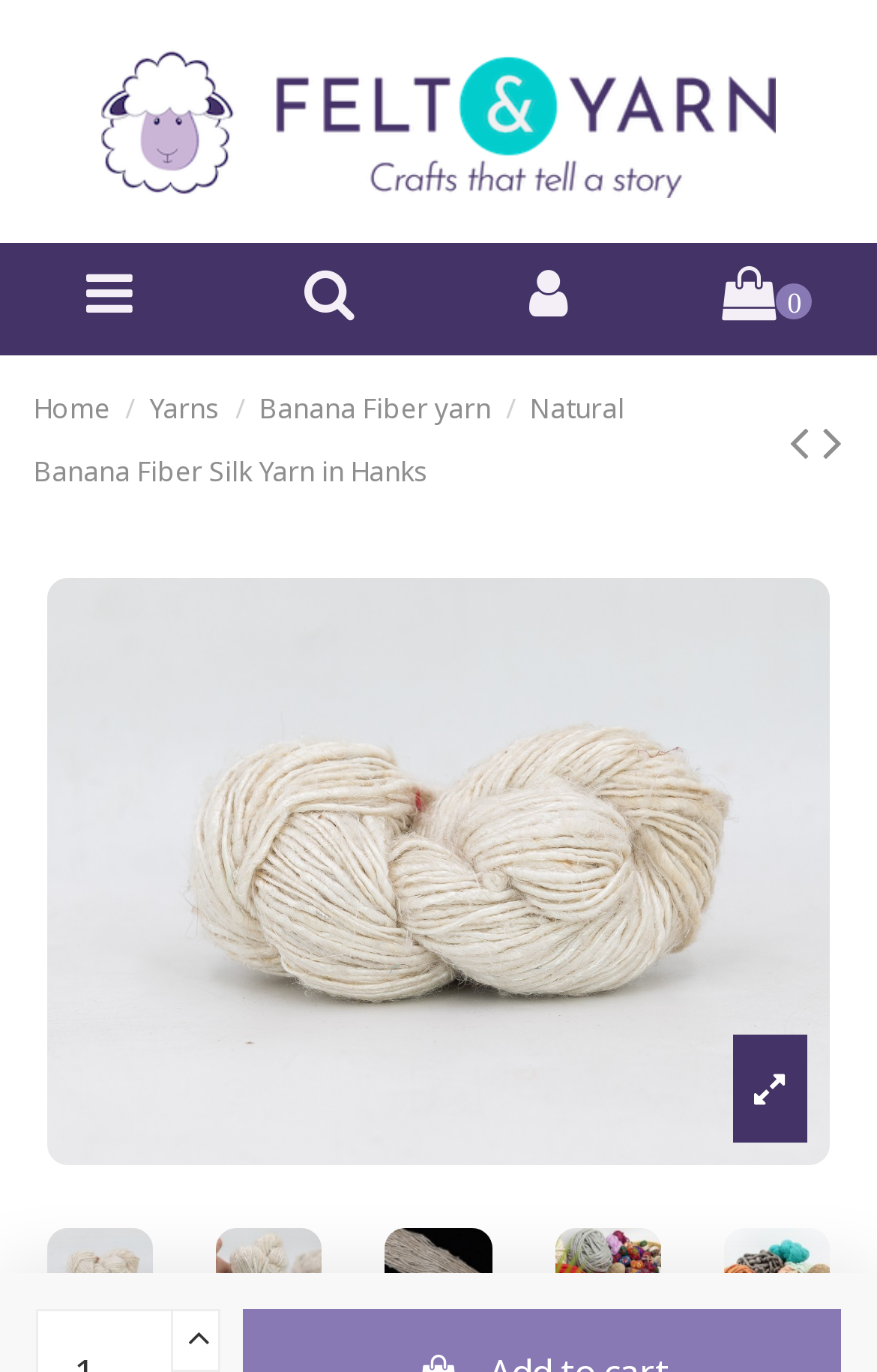Show the bounding box coordinates for the element that needs to be clicked to execute the following instruction: "View the Banana Fiber yarn page". Provide the coordinates in the form of four float numbers between 0 and 1, i.e., [left, top, right, bottom].

[0.296, 0.283, 0.56, 0.311]